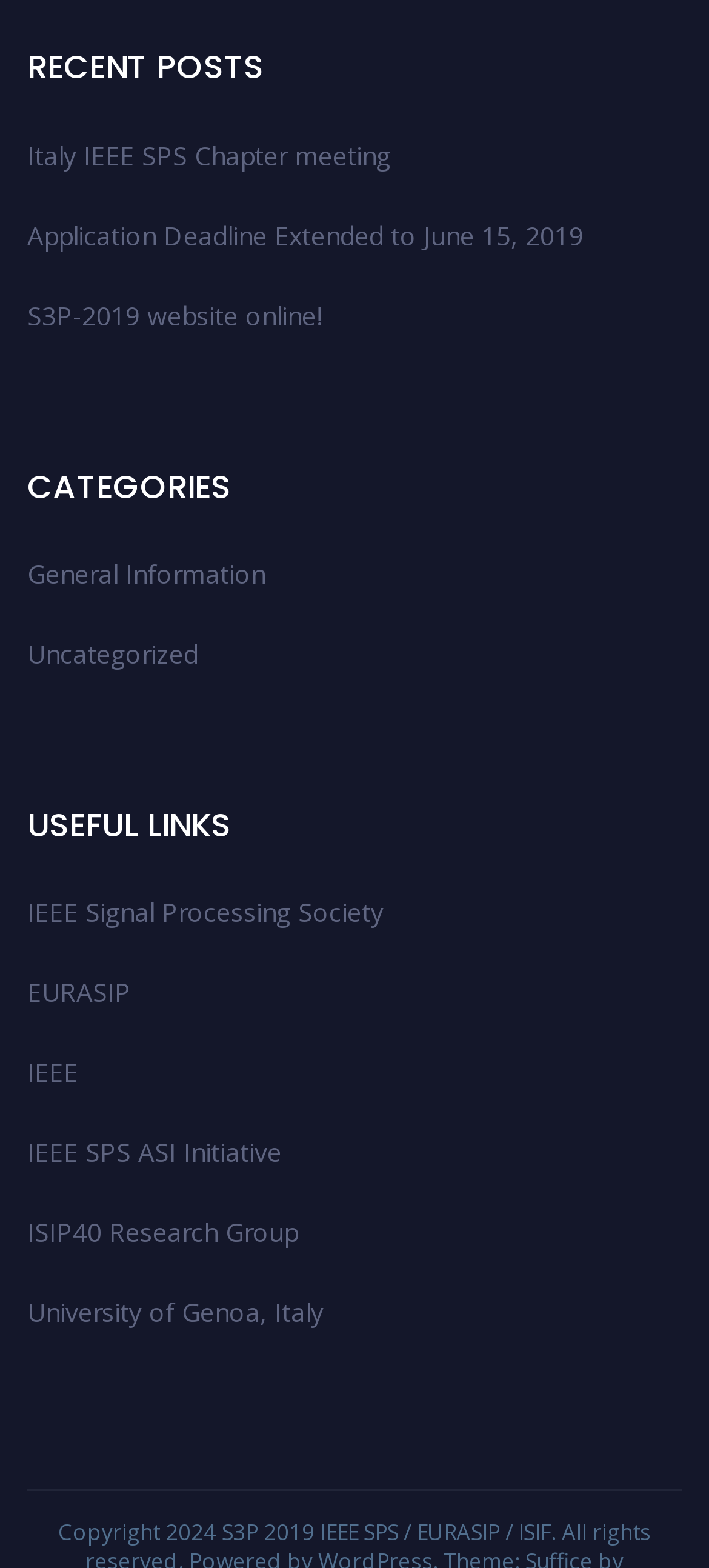Can you show the bounding box coordinates of the region to click on to complete the task described in the instruction: "browse general information"?

[0.038, 0.353, 0.374, 0.38]